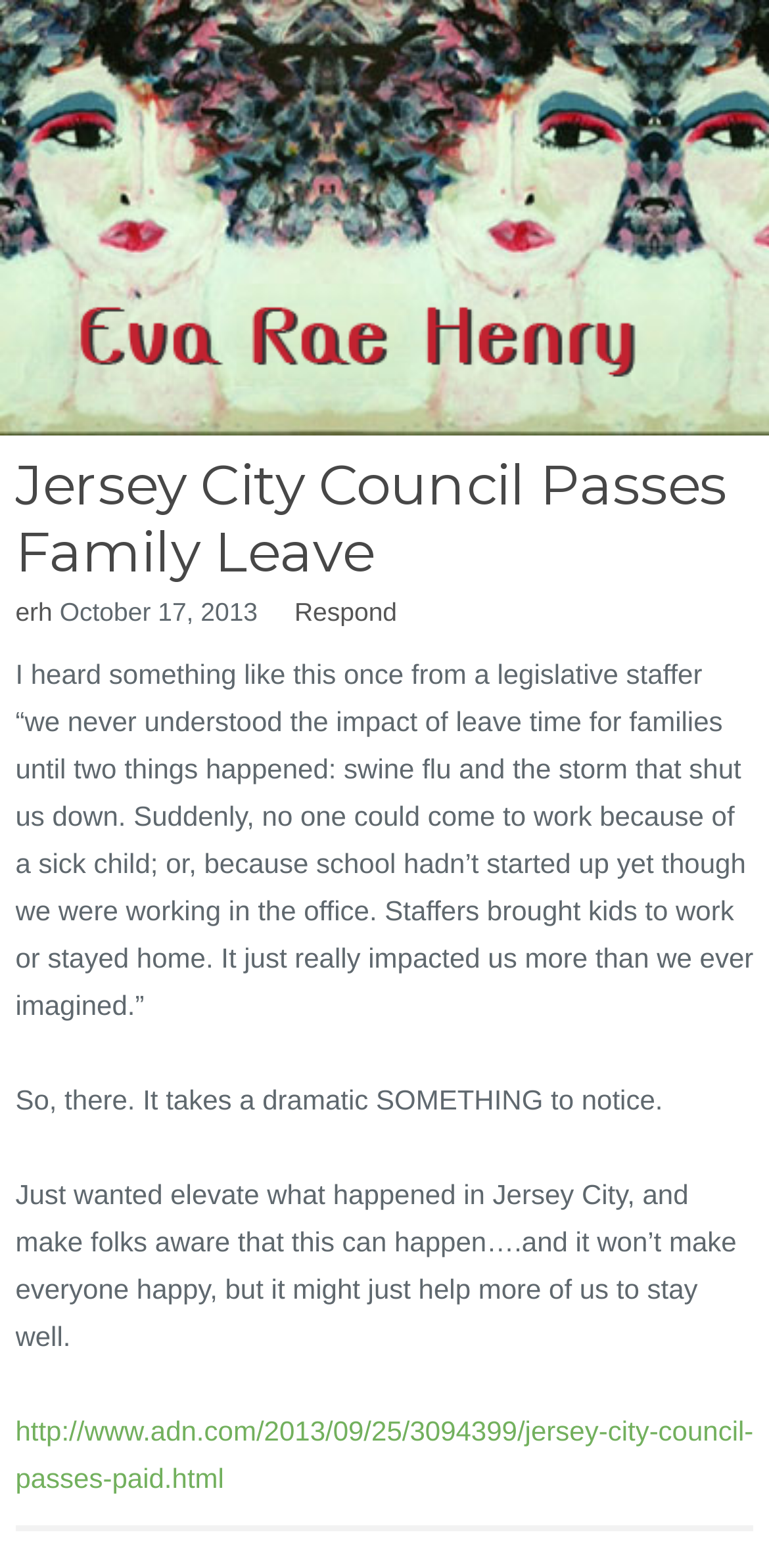Please determine the bounding box coordinates for the UI element described as: "erh".

[0.02, 0.381, 0.068, 0.4]